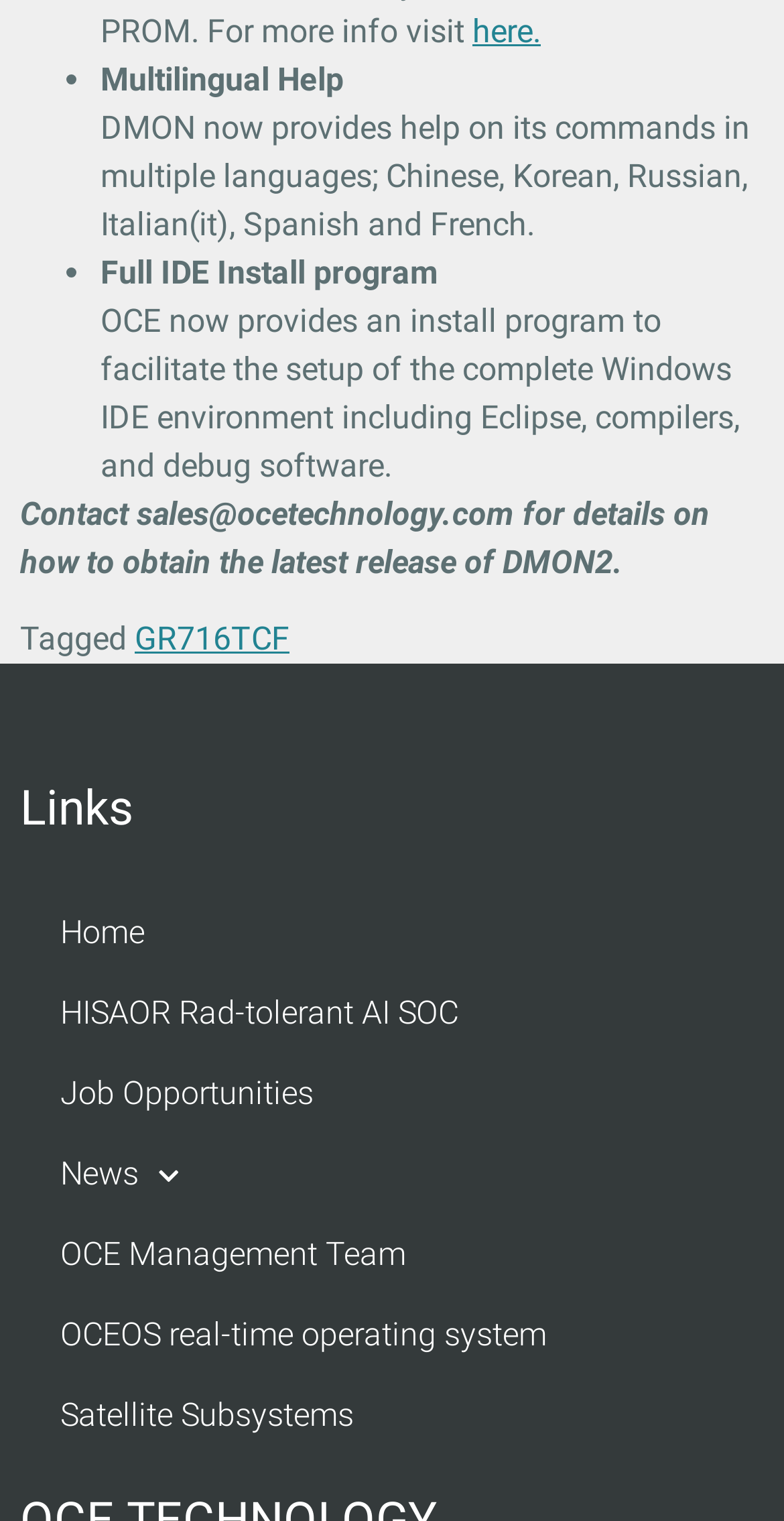Find the bounding box coordinates of the clickable area required to complete the following action: "click here".

[0.603, 0.008, 0.69, 0.033]